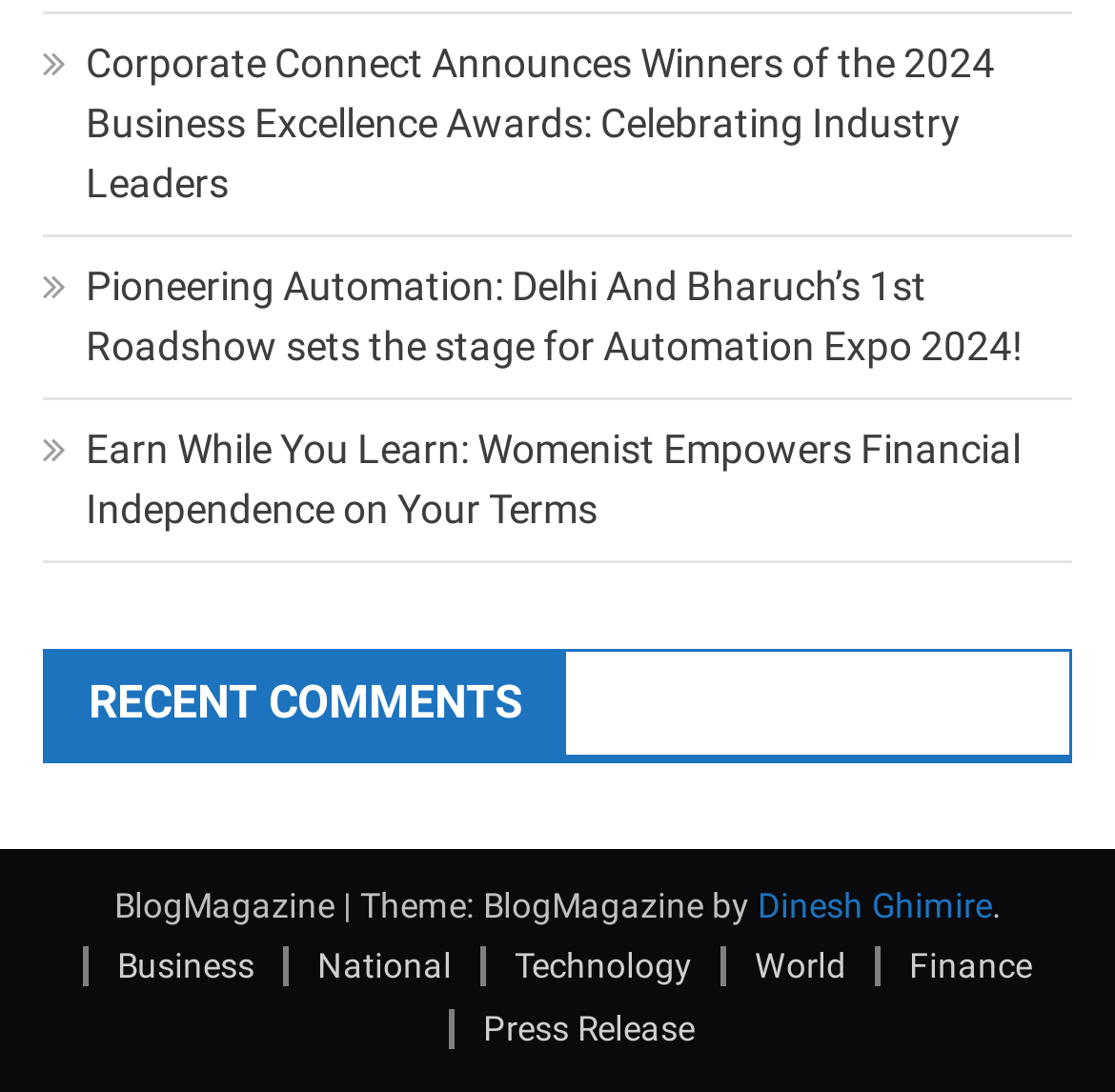Use a single word or phrase to answer this question: 
What is the name of the awards mentioned in the first link?

Business Excellence Awards